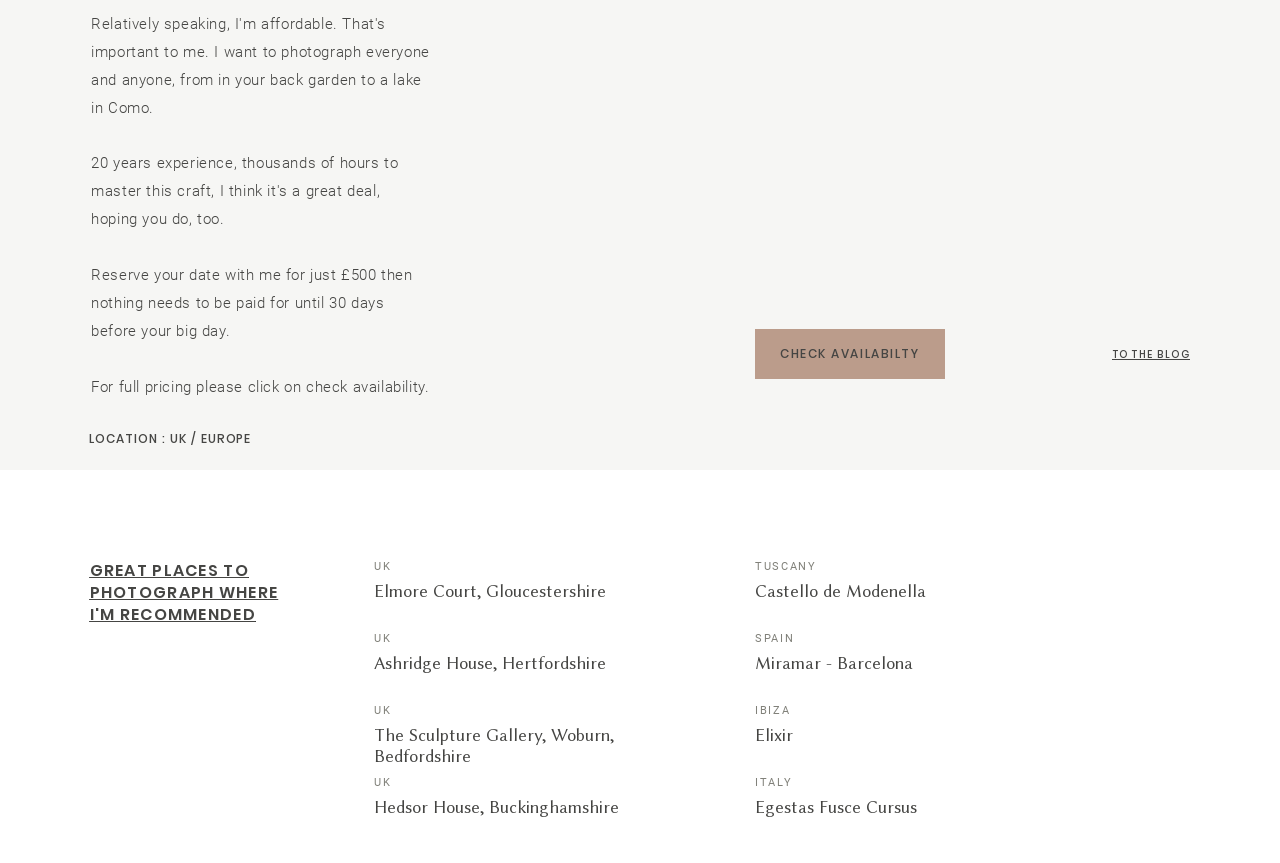Indicate the bounding box coordinates of the element that must be clicked to execute the instruction: "Check availability". The coordinates should be given as four float numbers between 0 and 1, i.e., [left, top, right, bottom].

[0.59, 0.381, 0.738, 0.439]